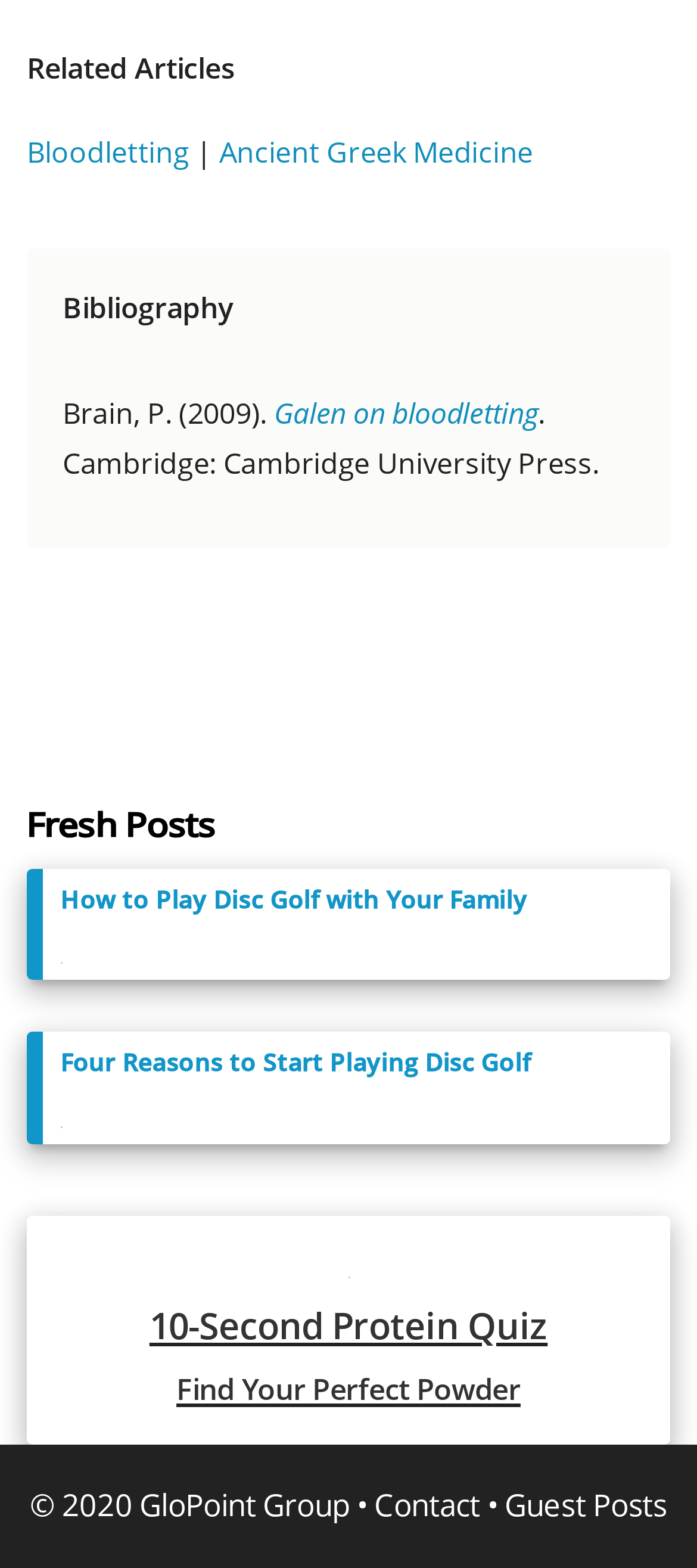Please indicate the bounding box coordinates for the clickable area to complete the following task: "Explore Ancient Greek Medicine". The coordinates should be specified as four float numbers between 0 and 1, i.e., [left, top, right, bottom].

[0.314, 0.084, 0.765, 0.11]